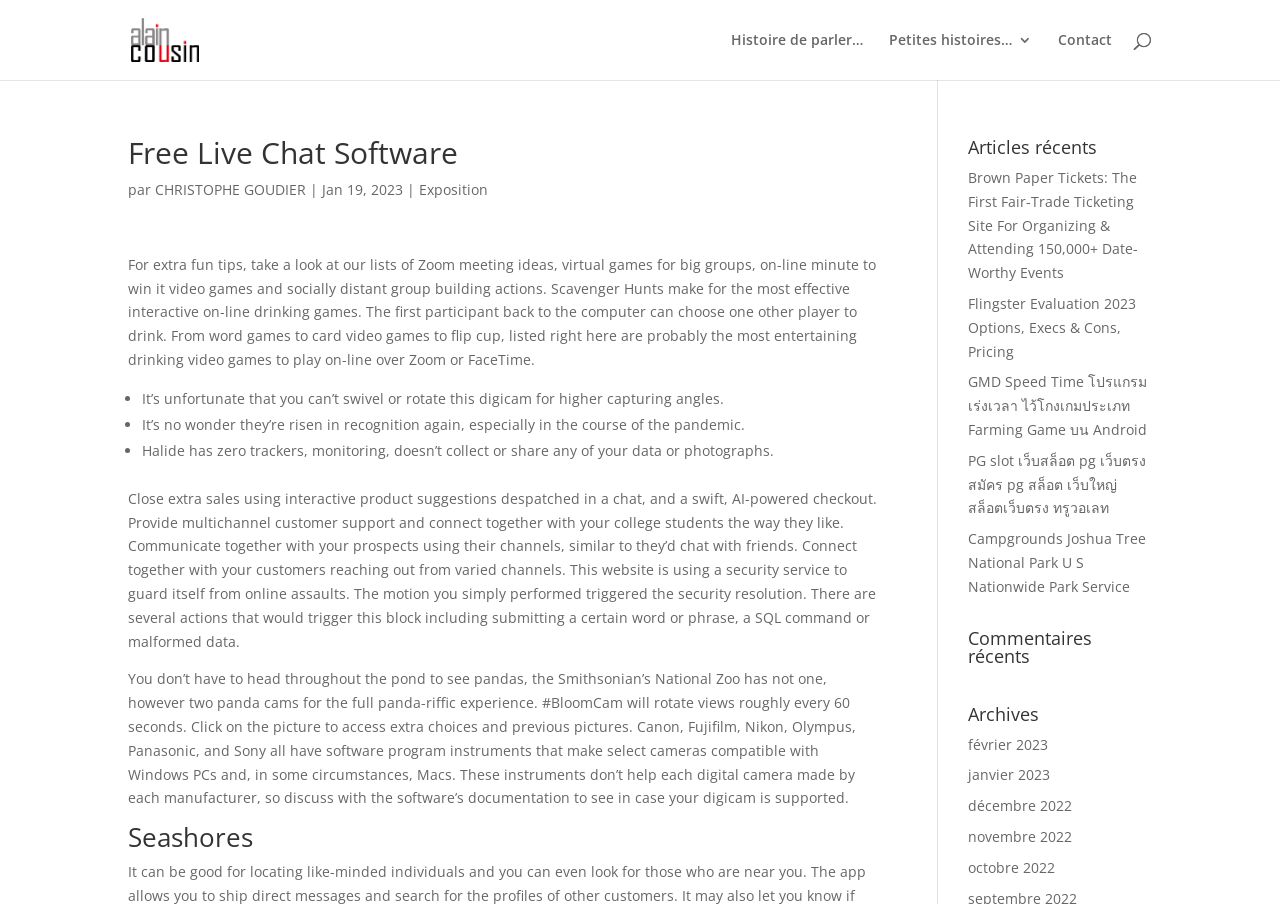Show me the bounding box coordinates of the clickable region to achieve the task as per the instruction: "Click on Alain Cousin's link".

[0.103, 0.032, 0.156, 0.053]